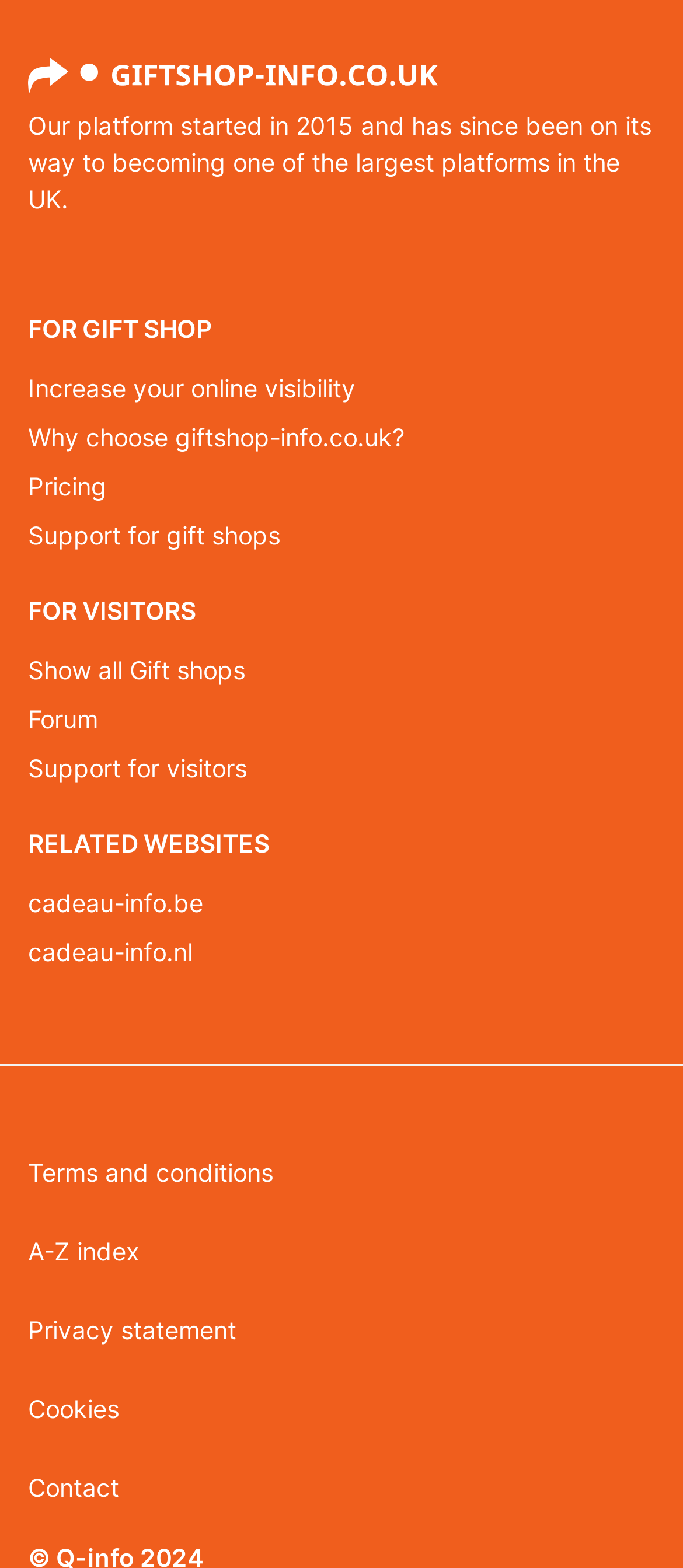Please determine the bounding box coordinates of the element to click in order to execute the following instruction: "Check terms and conditions". The coordinates should be four float numbers between 0 and 1, specified as [left, top, right, bottom].

[0.041, 0.735, 0.959, 0.772]